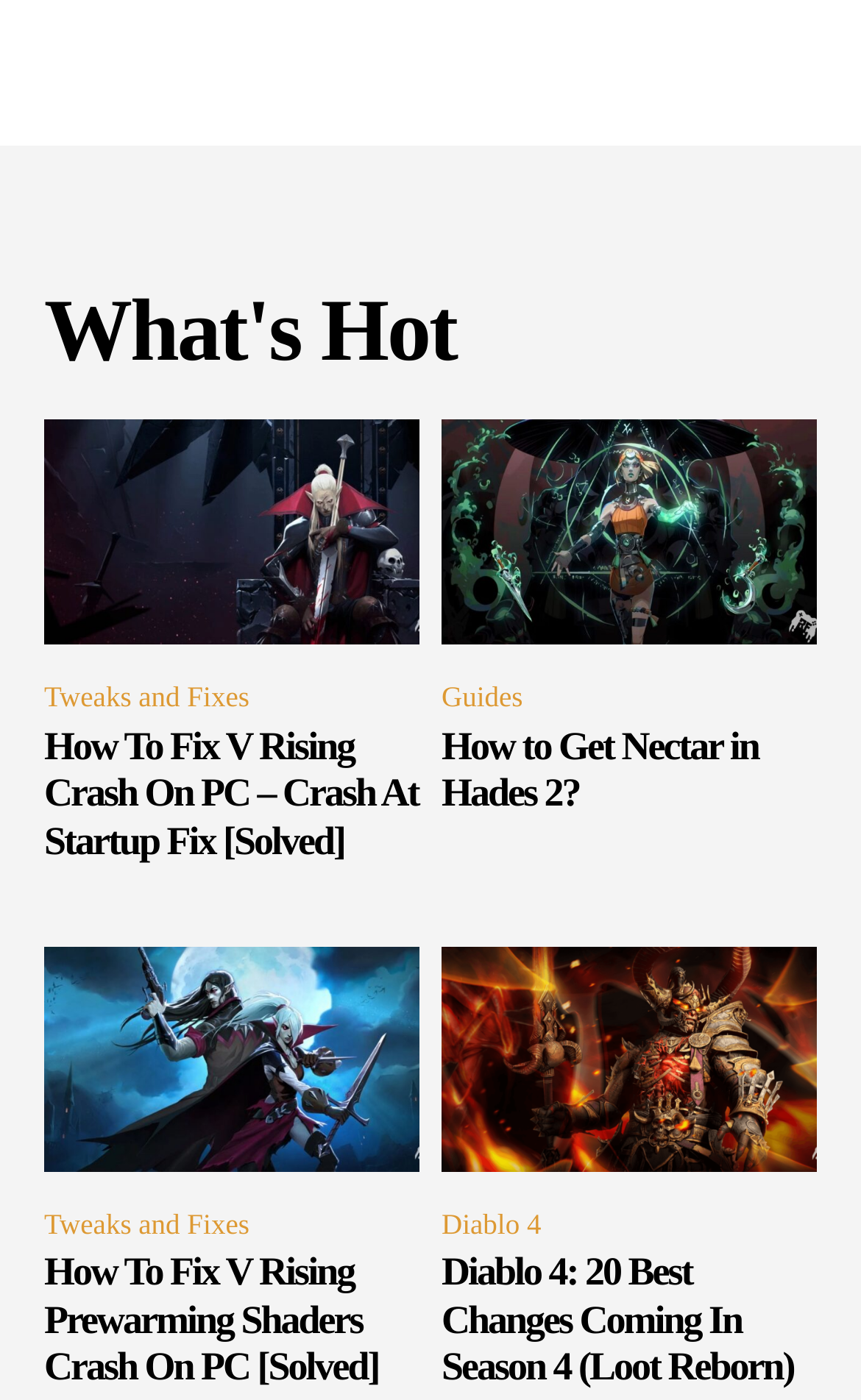Using the description: "Diablo 4", determine the UI element's bounding box coordinates. Ensure the coordinates are in the format of four float numbers between 0 and 1, i.e., [left, top, right, bottom].

[0.513, 0.857, 0.644, 0.893]